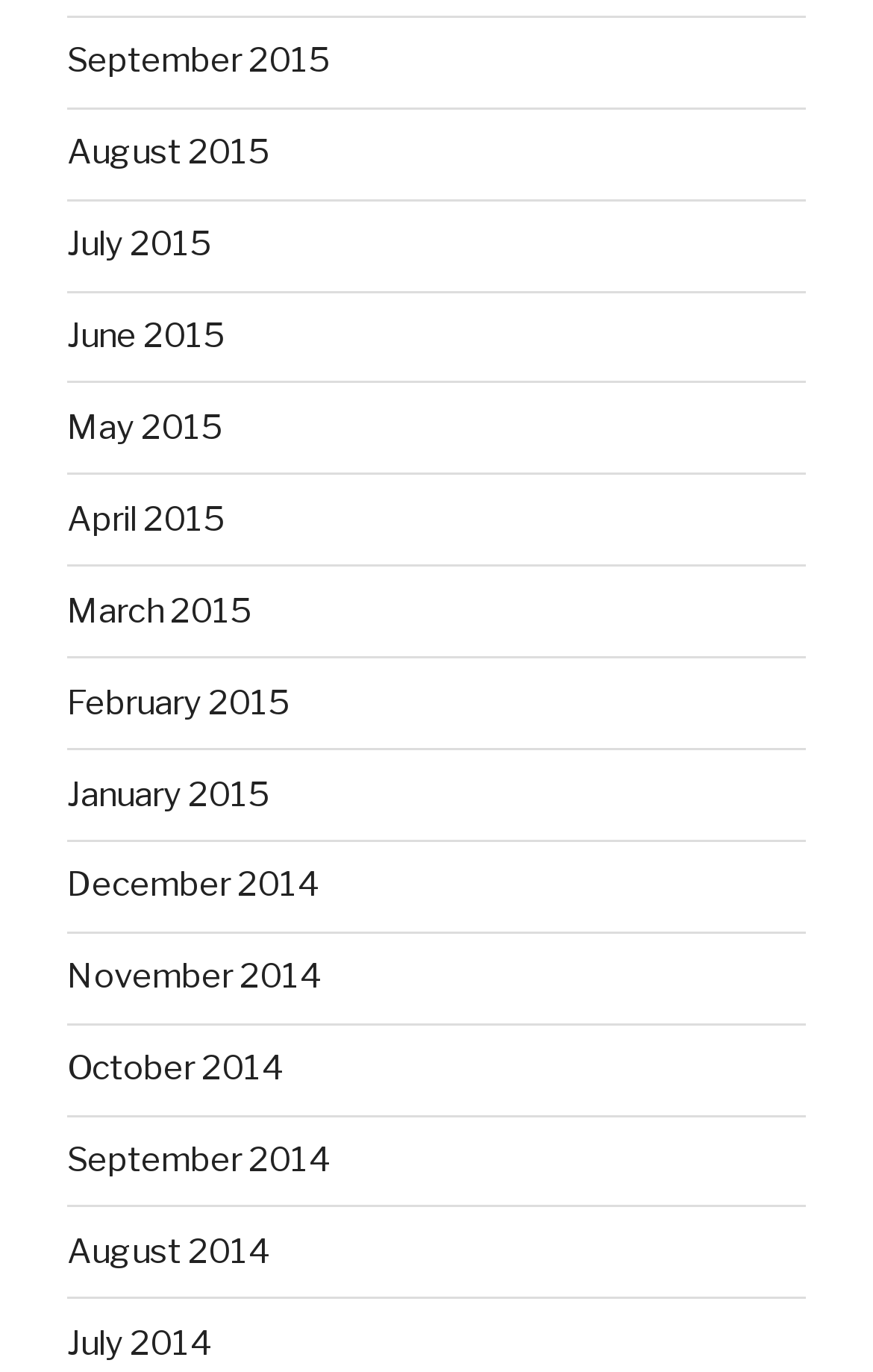Pinpoint the bounding box coordinates of the clickable element needed to complete the instruction: "access June 2015 content". The coordinates should be provided as four float numbers between 0 and 1: [left, top, right, bottom].

[0.077, 0.23, 0.259, 0.26]